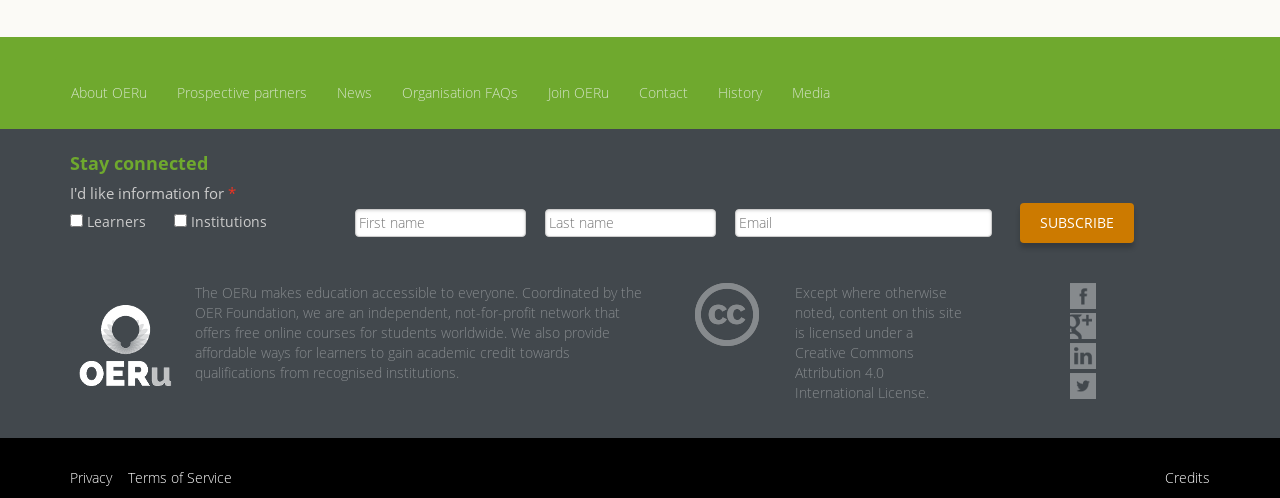Determine the bounding box coordinates of the clickable element to complete this instruction: "Visit the 'Open Education Resources university' website". Provide the coordinates in the format of four float numbers between 0 and 1, [left, top, right, bottom].

[0.043, 0.682, 0.153, 0.72]